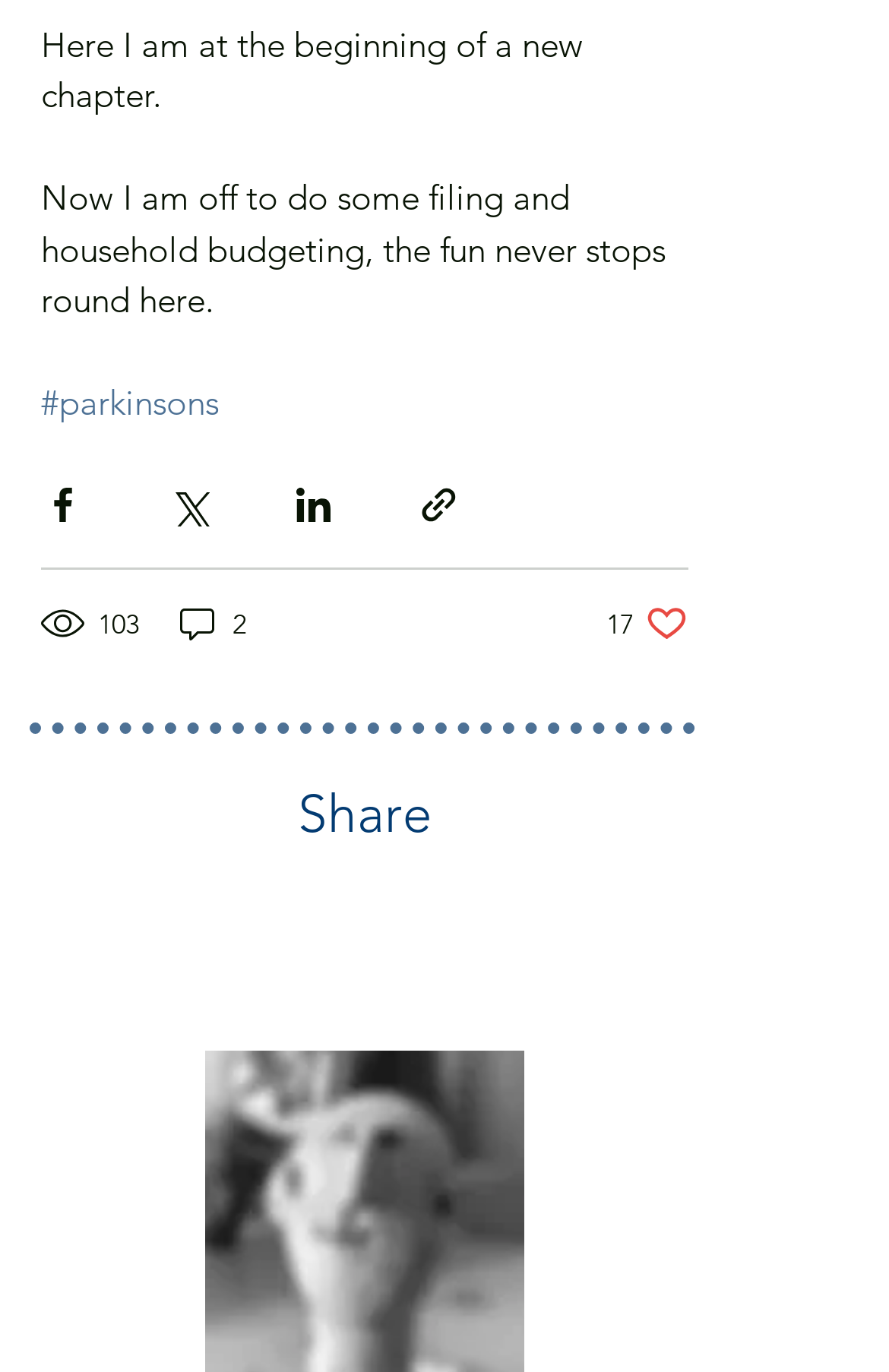Find the bounding box coordinates of the element to click in order to complete this instruction: "View comments". The bounding box coordinates must be four float numbers between 0 and 1, denoted as [left, top, right, bottom].

[0.197, 0.439, 0.282, 0.471]